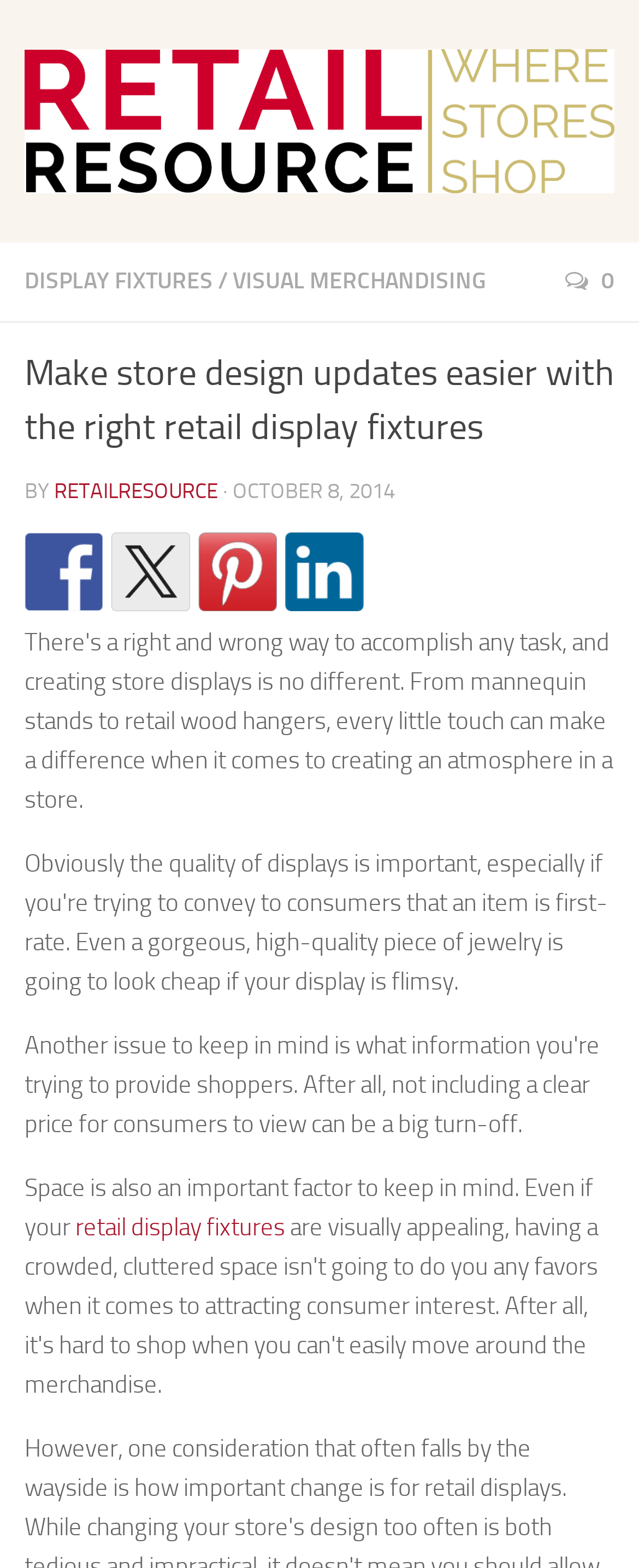Bounding box coordinates must be specified in the format (top-left x, top-left y, bottom-right x, bottom-right y). All values should be floating point numbers between 0 and 1. What are the bounding box coordinates of the UI element described as: 0

[0.885, 0.17, 0.962, 0.188]